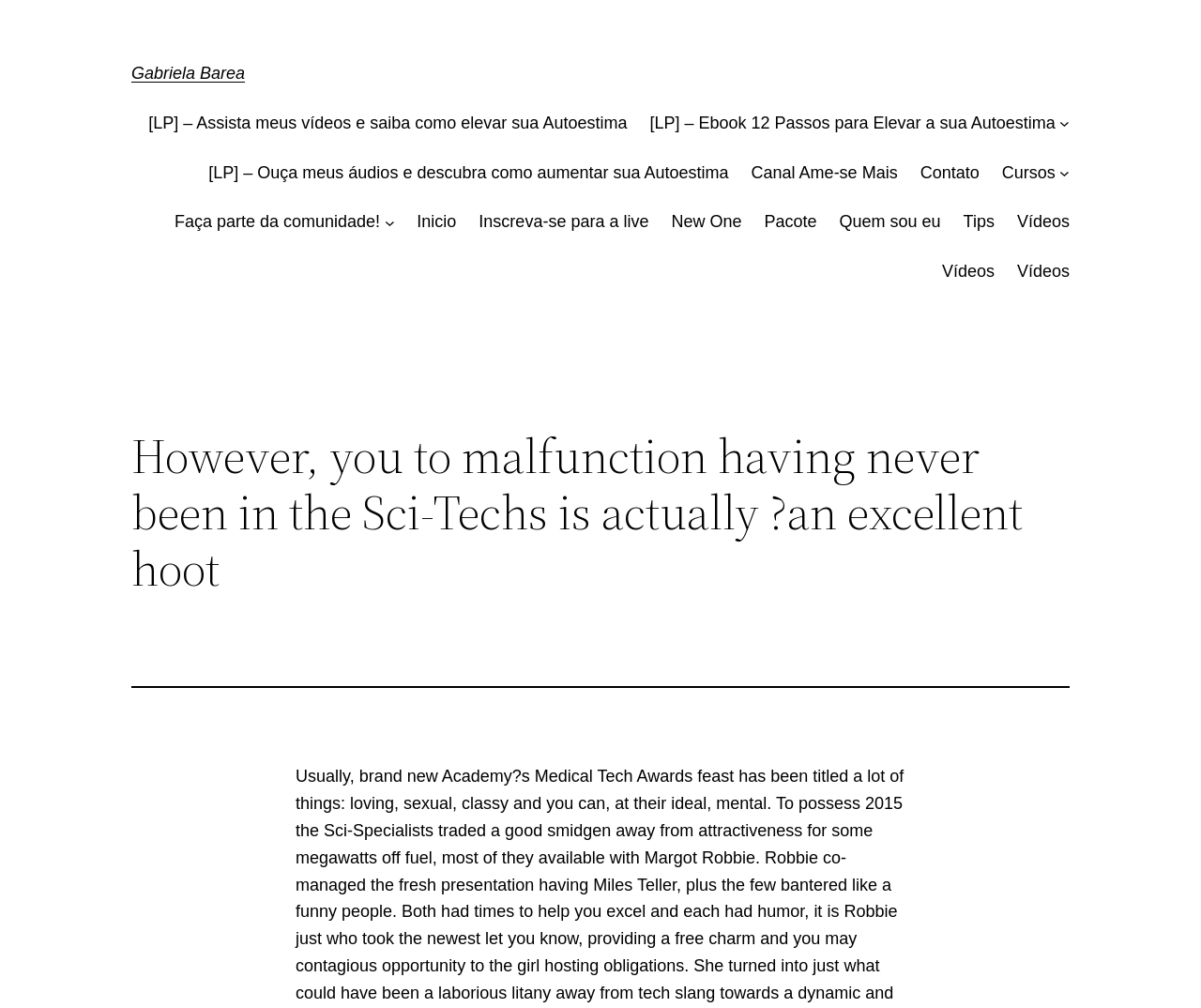Pinpoint the bounding box coordinates for the area that should be clicked to perform the following instruction: "Search for something".

None